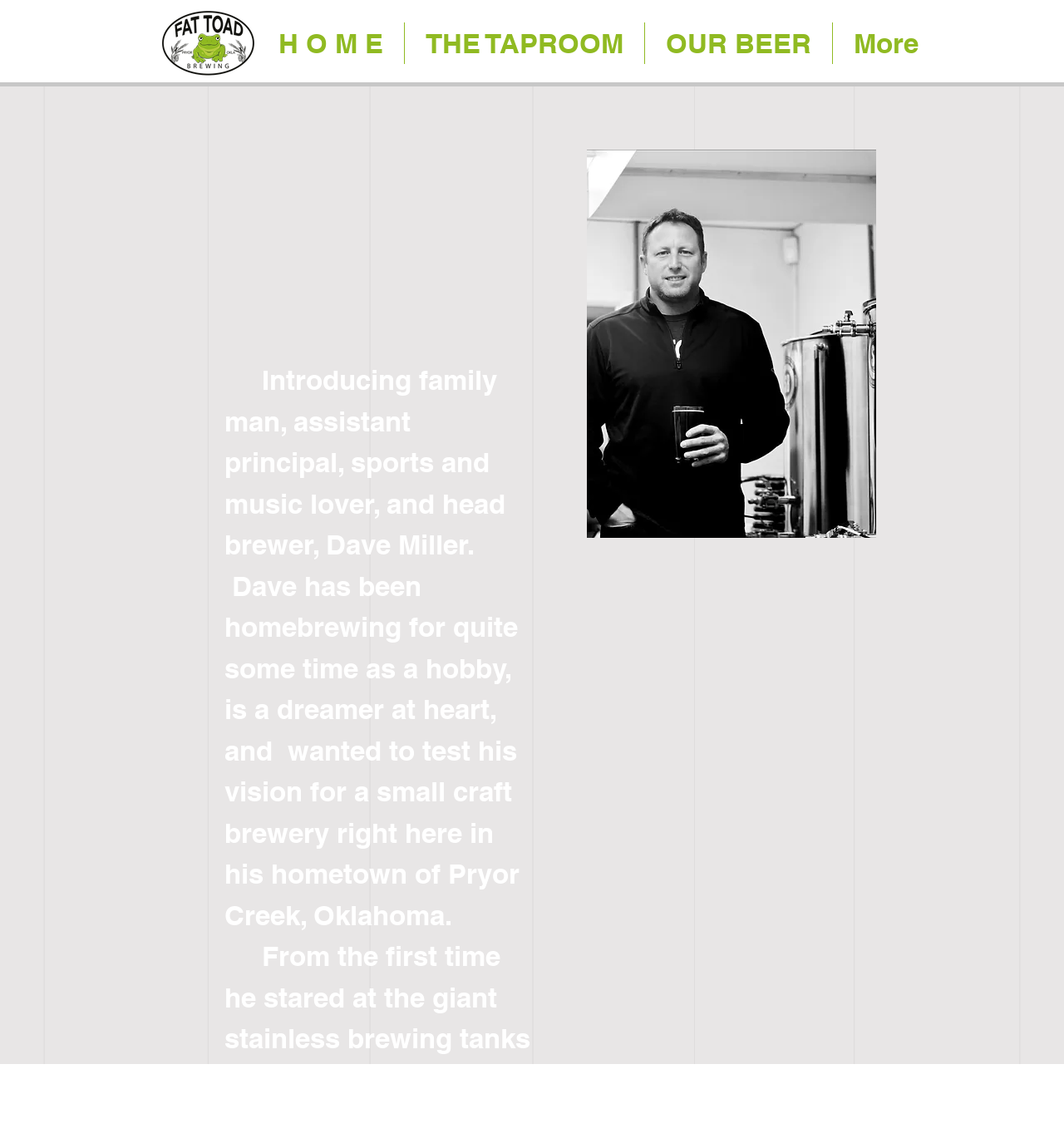Based on the image, give a detailed response to the question: What is the occupation of Dave Miller?

I found this information by reading the text that describes Dave Miller as a family man, assistant principal, sports and music lover, and head brewer.